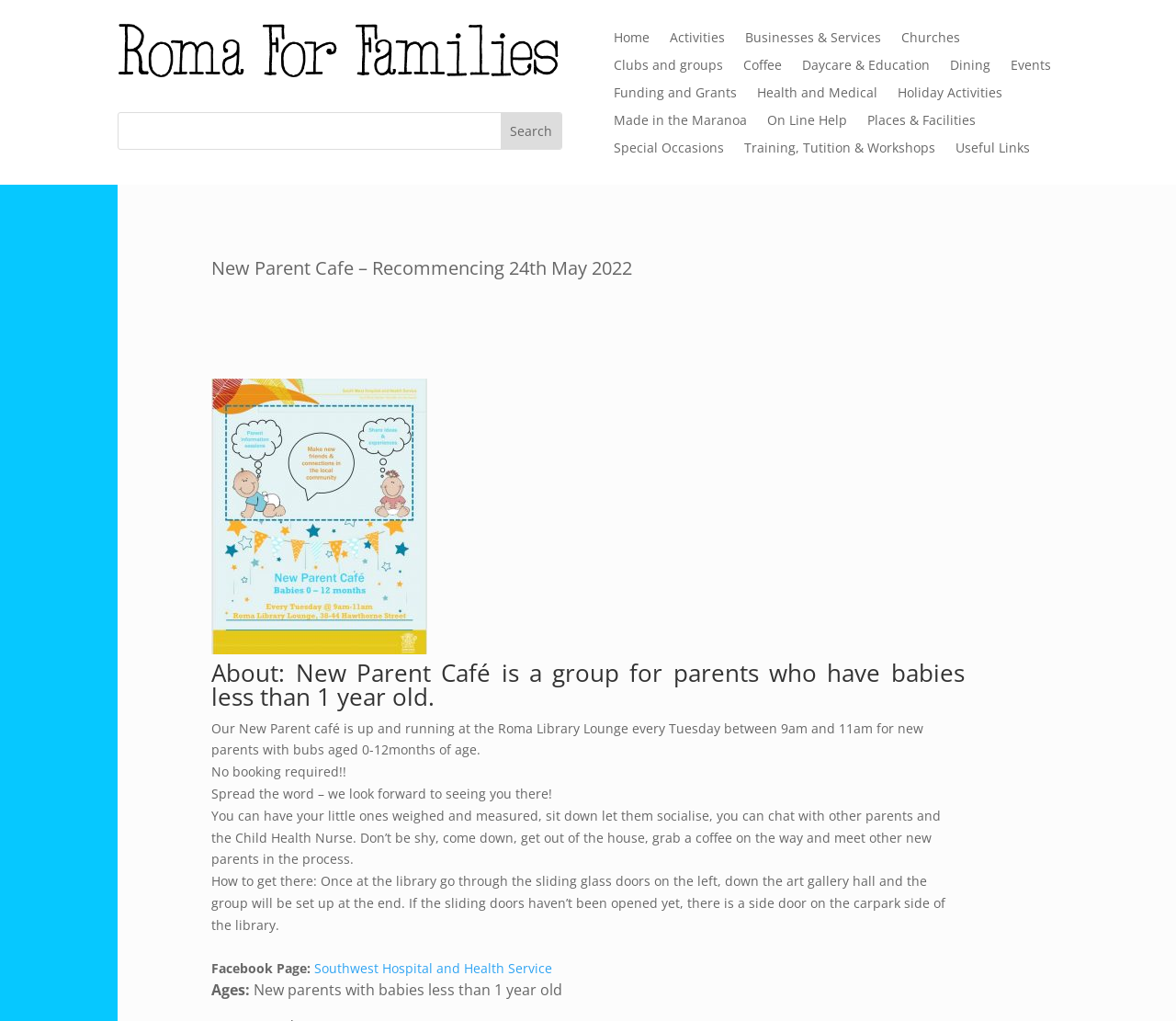What can parents do at the café? Refer to the image and provide a one-word or short phrase answer.

Weigh and measure babies, socialize, chat with other parents